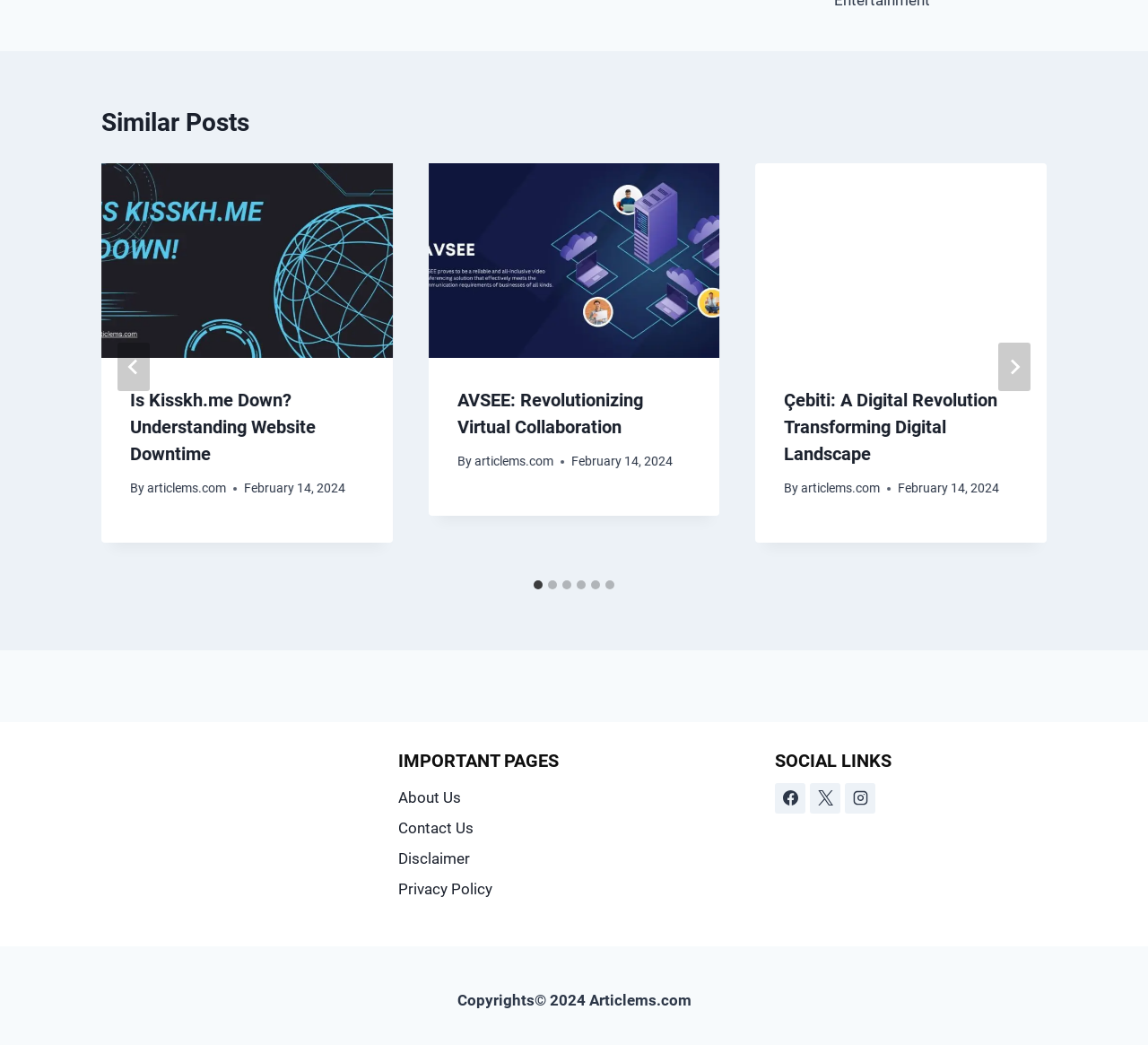Determine the bounding box coordinates of the region that needs to be clicked to achieve the task: "Click the 'Facebook' social link".

[0.675, 0.749, 0.702, 0.778]